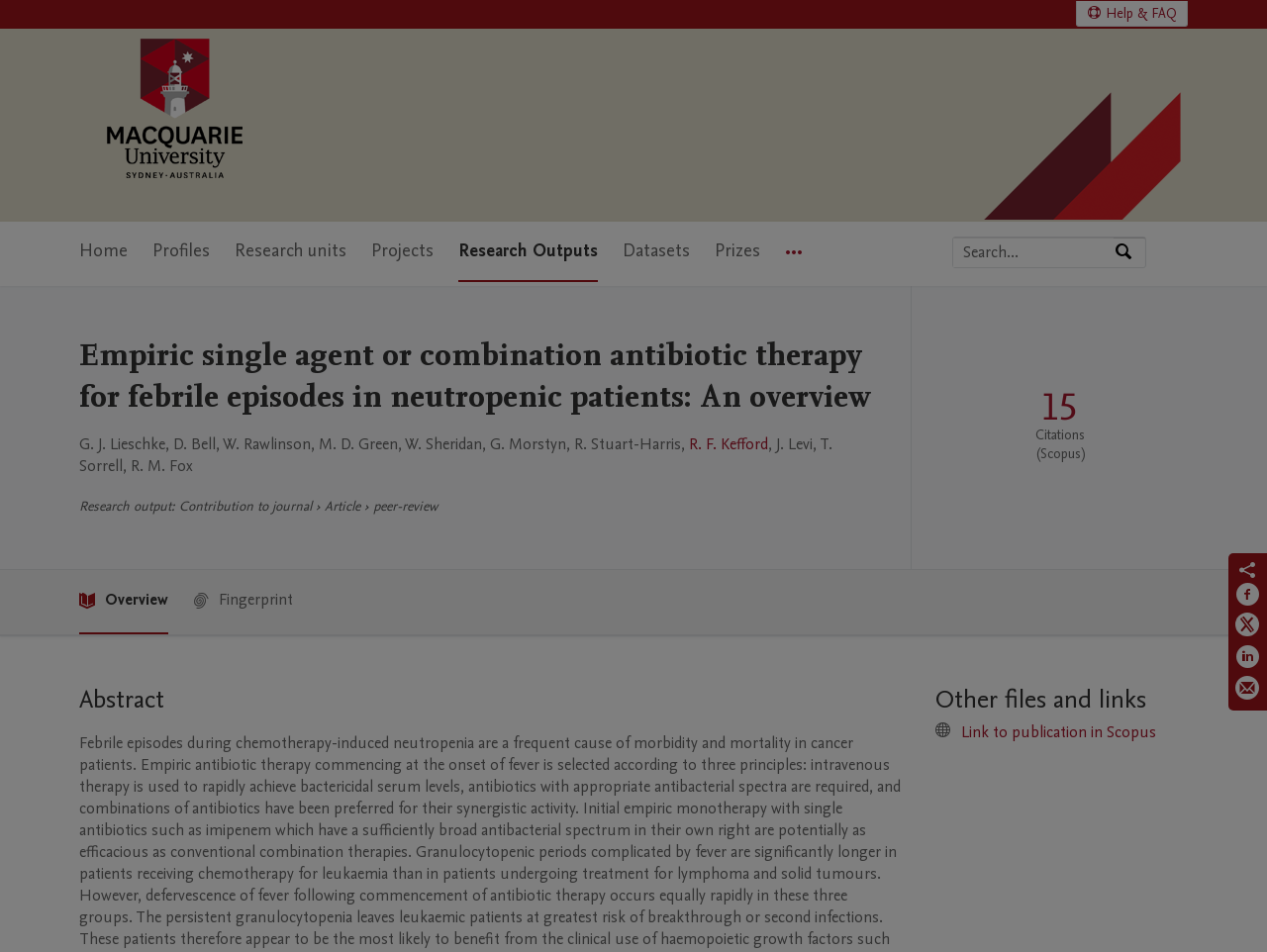Please look at the image and answer the question with a detailed explanation: What social media platforms are available for sharing?

The social media sharing options are located on the bottom right corner of the webpage. There are three links available for sharing, which are 'Share on Facebook', 'Share on Twitter', and 'Share on LinkedIn', allowing users to share the webpage on these platforms.